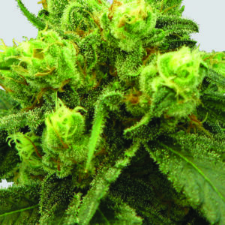Use a single word or phrase to answer the question:
What is the quality of the plant's leaves?

Lush and healthy